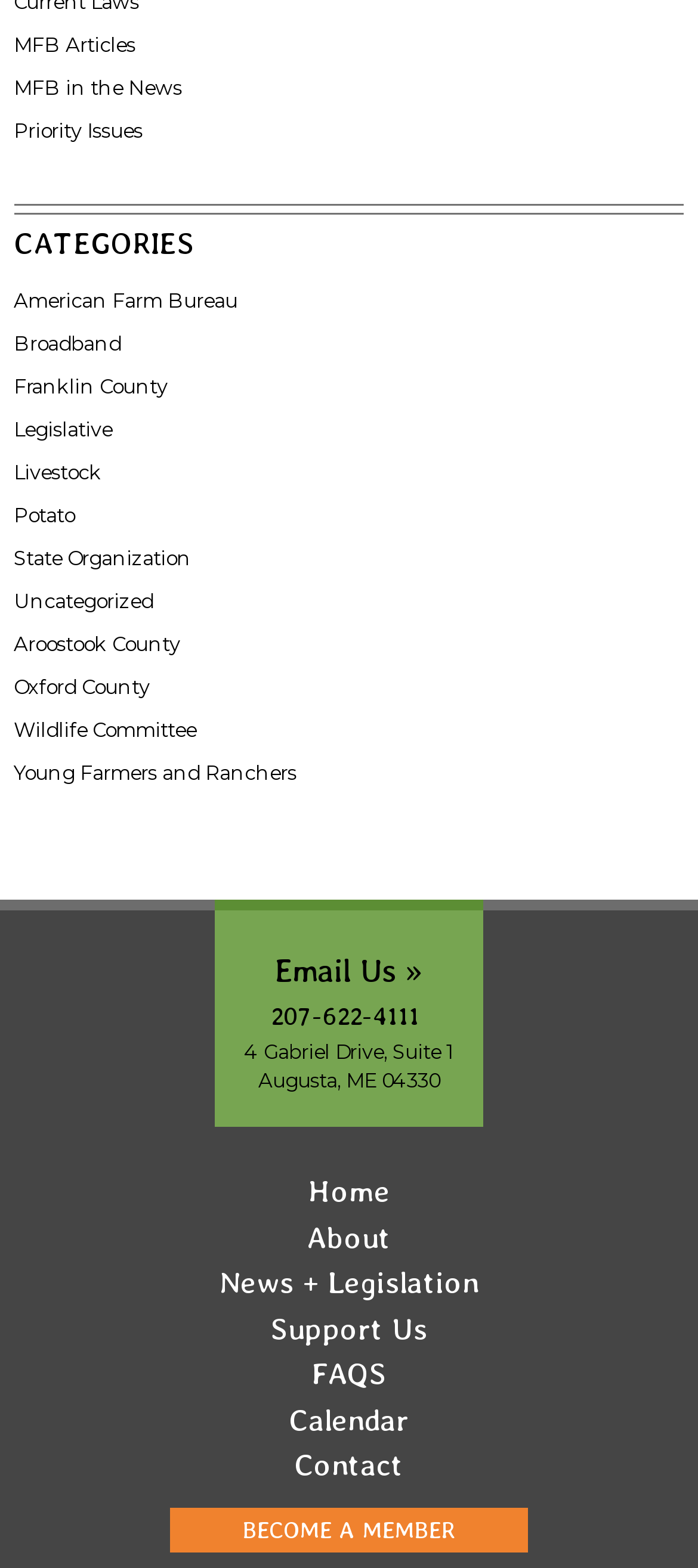Provide the bounding box coordinates of the area you need to click to execute the following instruction: "Click on MFB Articles".

[0.02, 0.02, 0.194, 0.036]